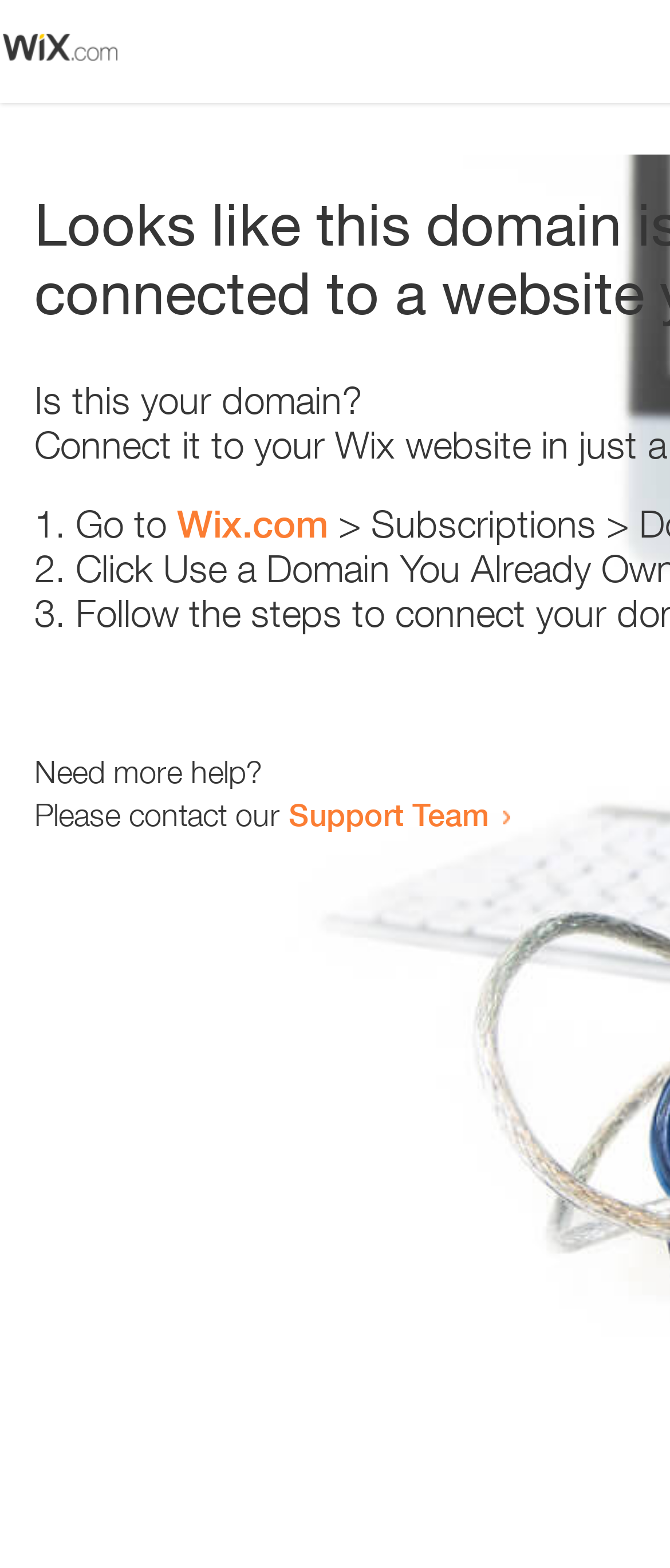Determine the bounding box for the described UI element: "Support Team".

[0.431, 0.507, 0.731, 0.531]